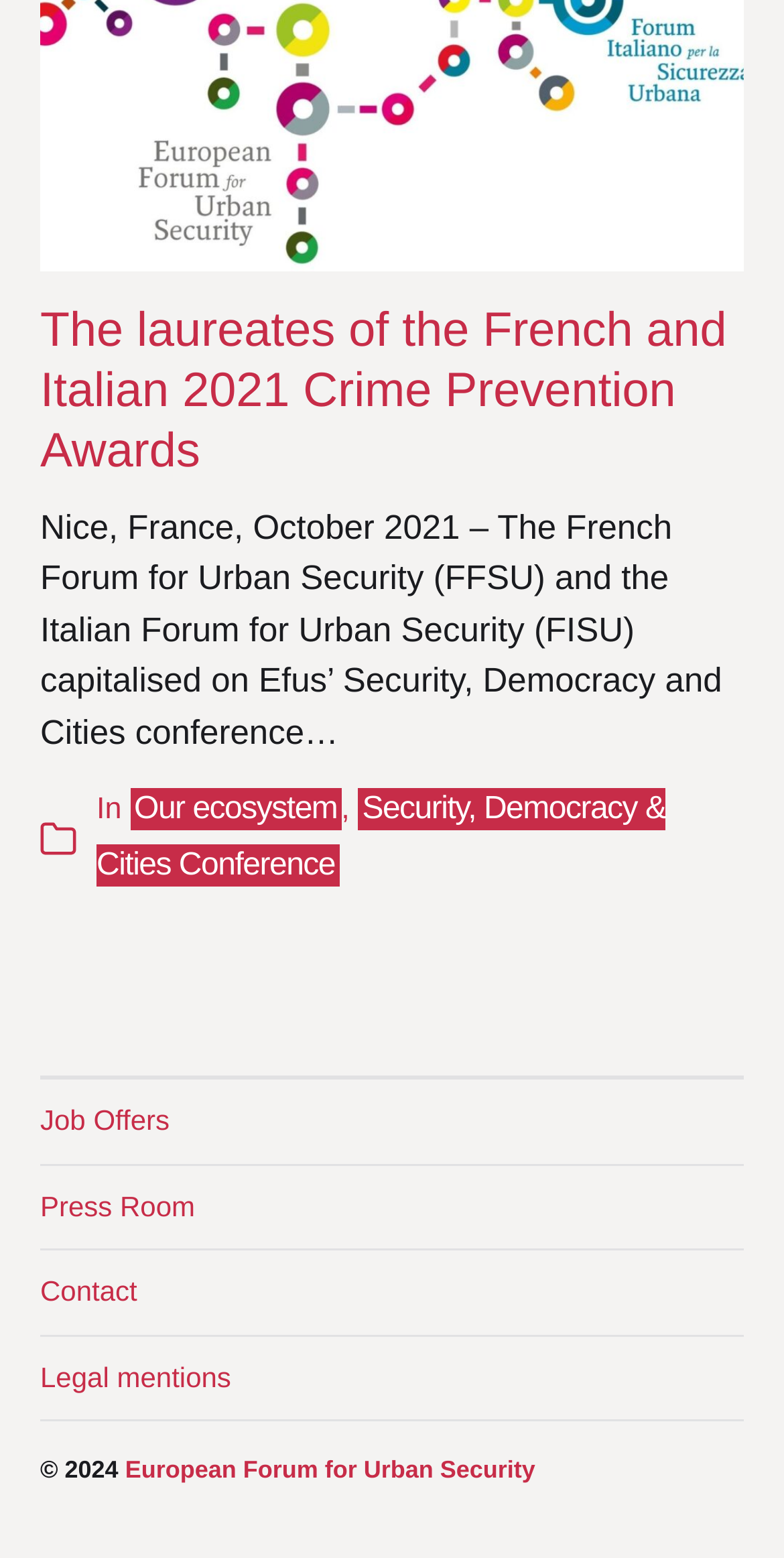Answer the question using only a single word or phrase: 
What is the name of the organization mentioned?

European Forum for Urban Security